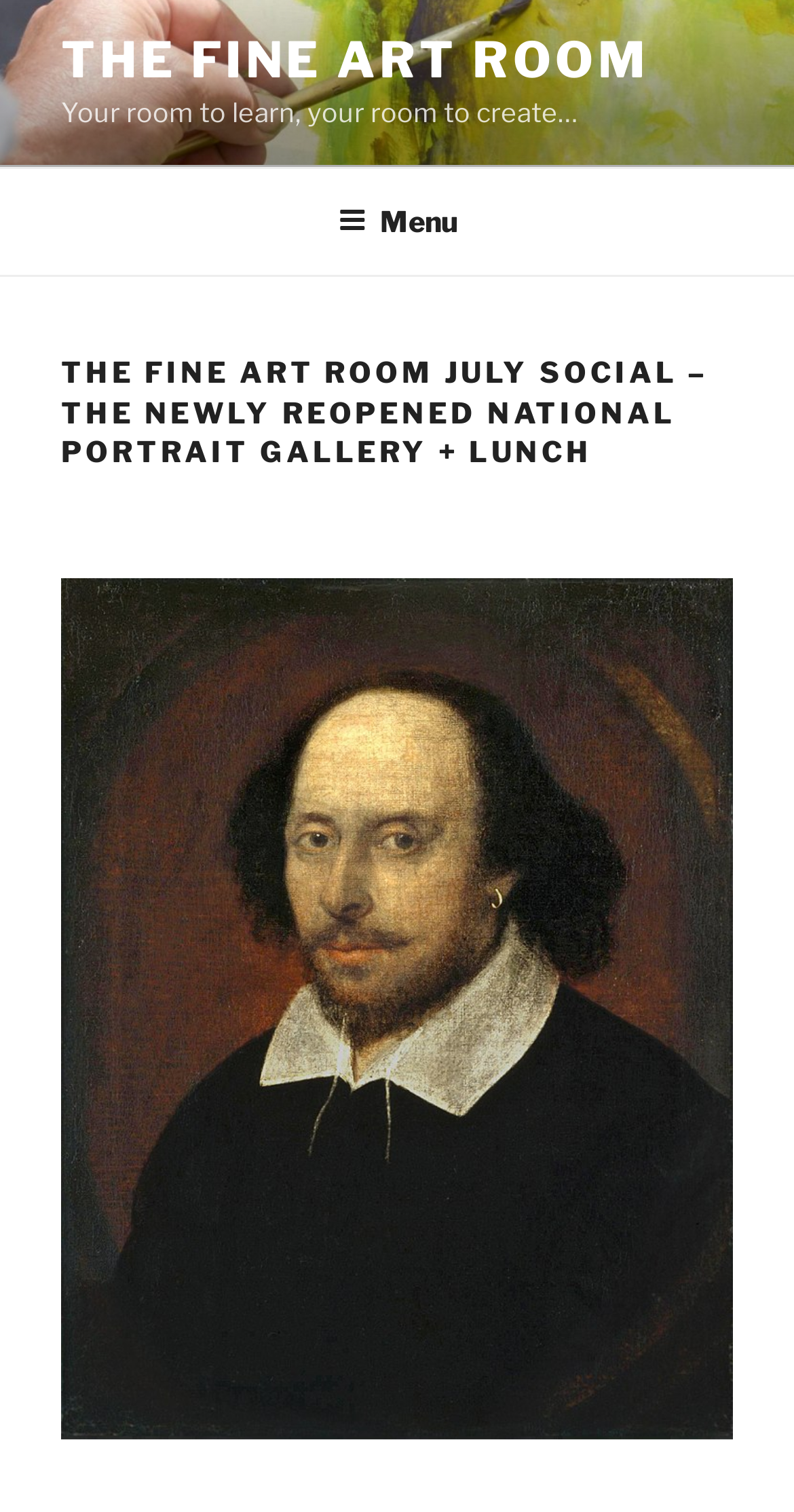Bounding box coordinates are specified in the format (top-left x, top-left y, bottom-right x, bottom-right y). All values are floating point numbers bounded between 0 and 1. Please provide the bounding box coordinate of the region this sentence describes: The Fine Art Room

[0.077, 0.02, 0.817, 0.059]